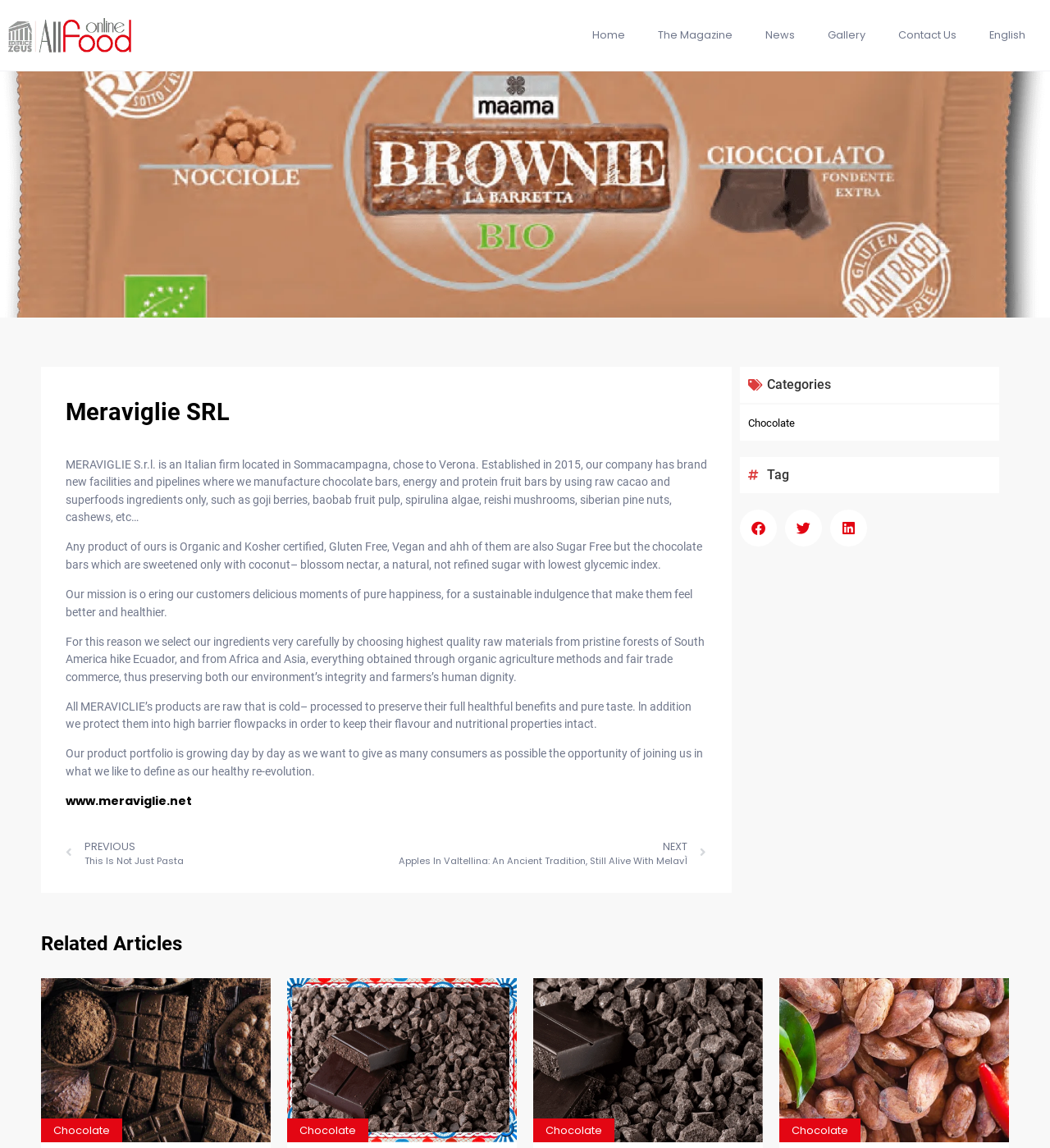What is the company name?
Using the information from the image, give a concise answer in one word or a short phrase.

Meraviglie SRL